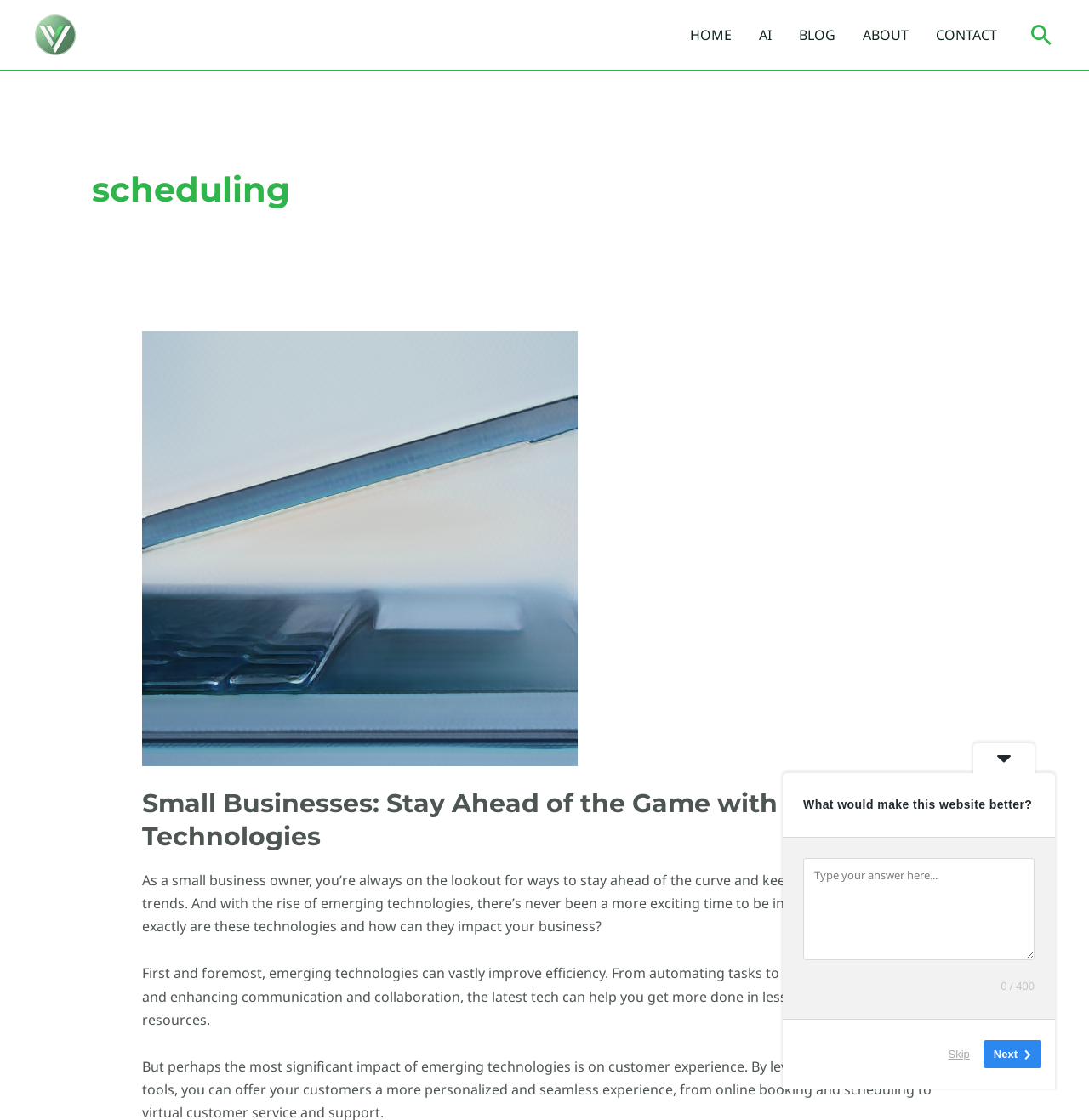What type of content is presented on this webpage?
Please answer the question with as much detail as possible using the screenshot.

The webpage appears to be a blog post, as it contains a heading, a brief introduction, and a block of text discussing a specific topic, which is a common format for blog posts.